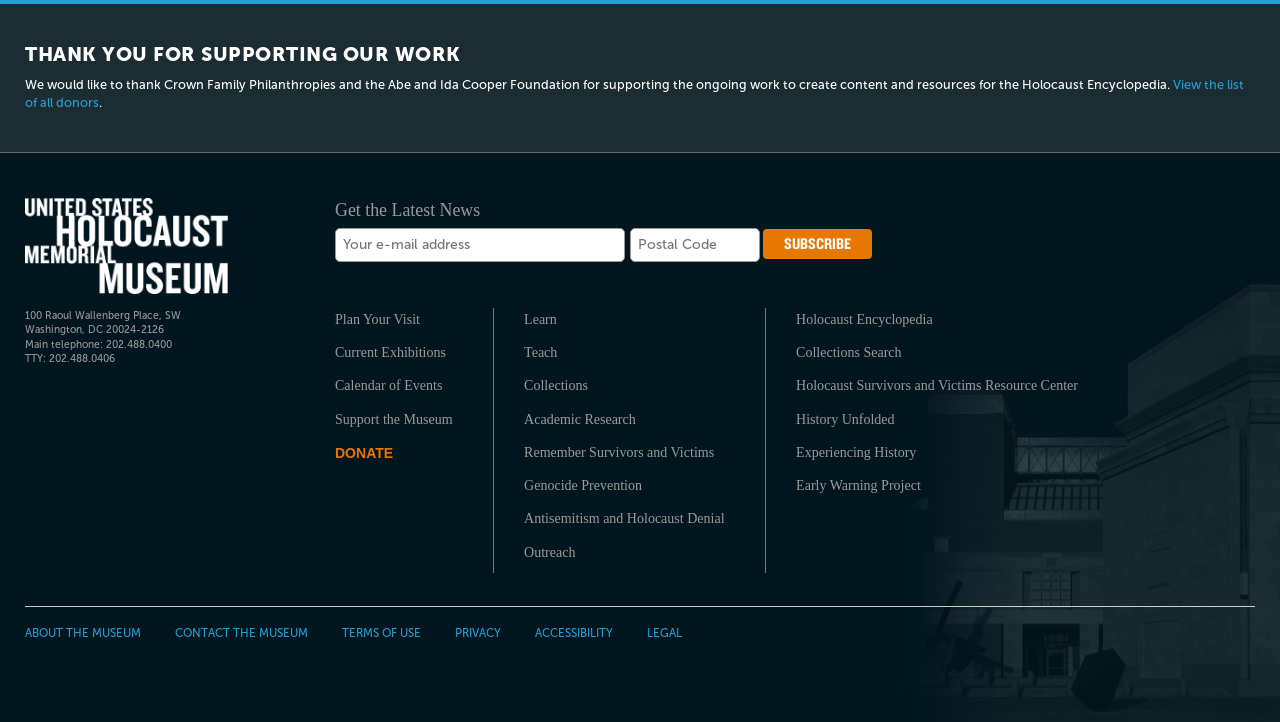Look at the image and write a detailed answer to the question: 
How can one plan a visit to the museum?

The link 'Plan Your Visit' is prominently displayed on the page, suggesting that it is the way to plan a visit to the museum, likely leading to a page with information on hours, admission, and other details.